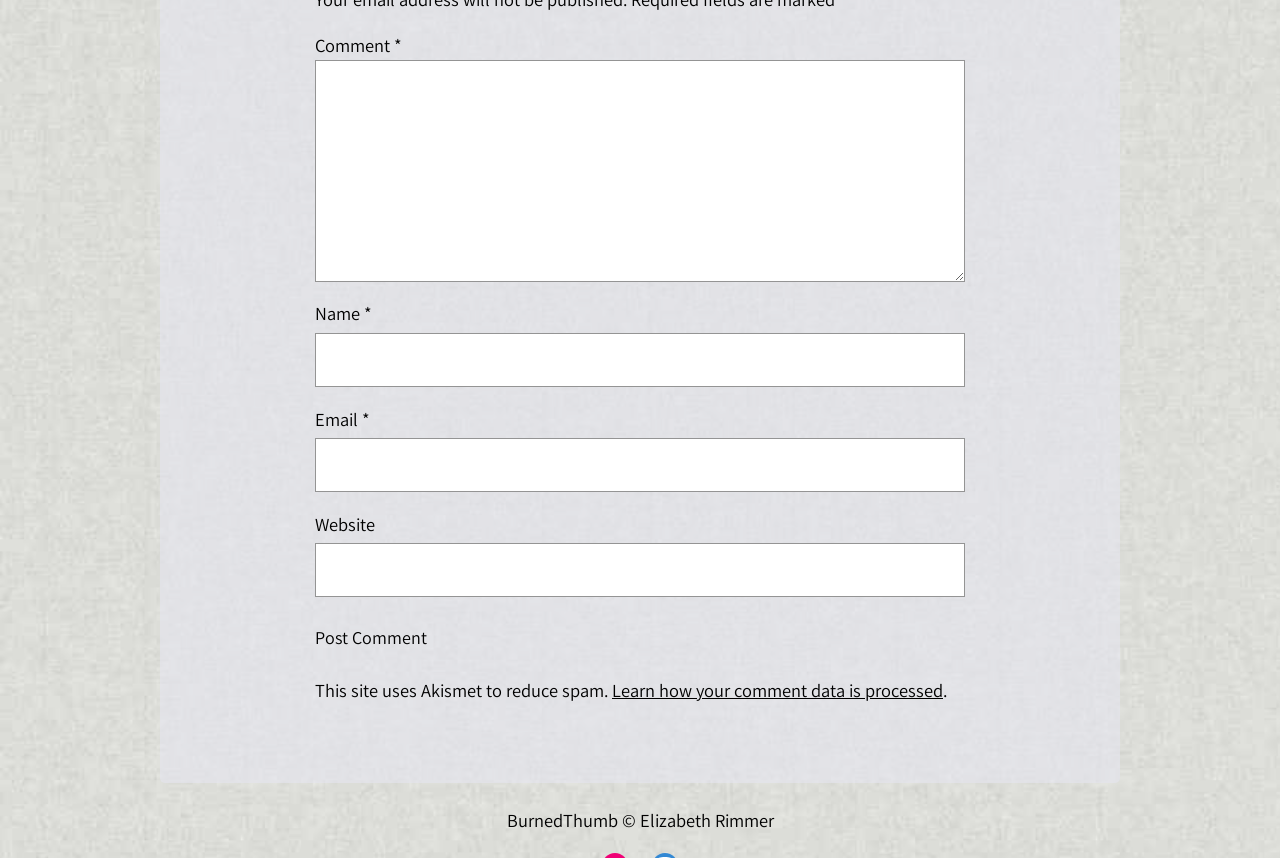What is the purpose of the 'Post Comment' button?
Give a one-word or short-phrase answer derived from the screenshot.

Submit comment